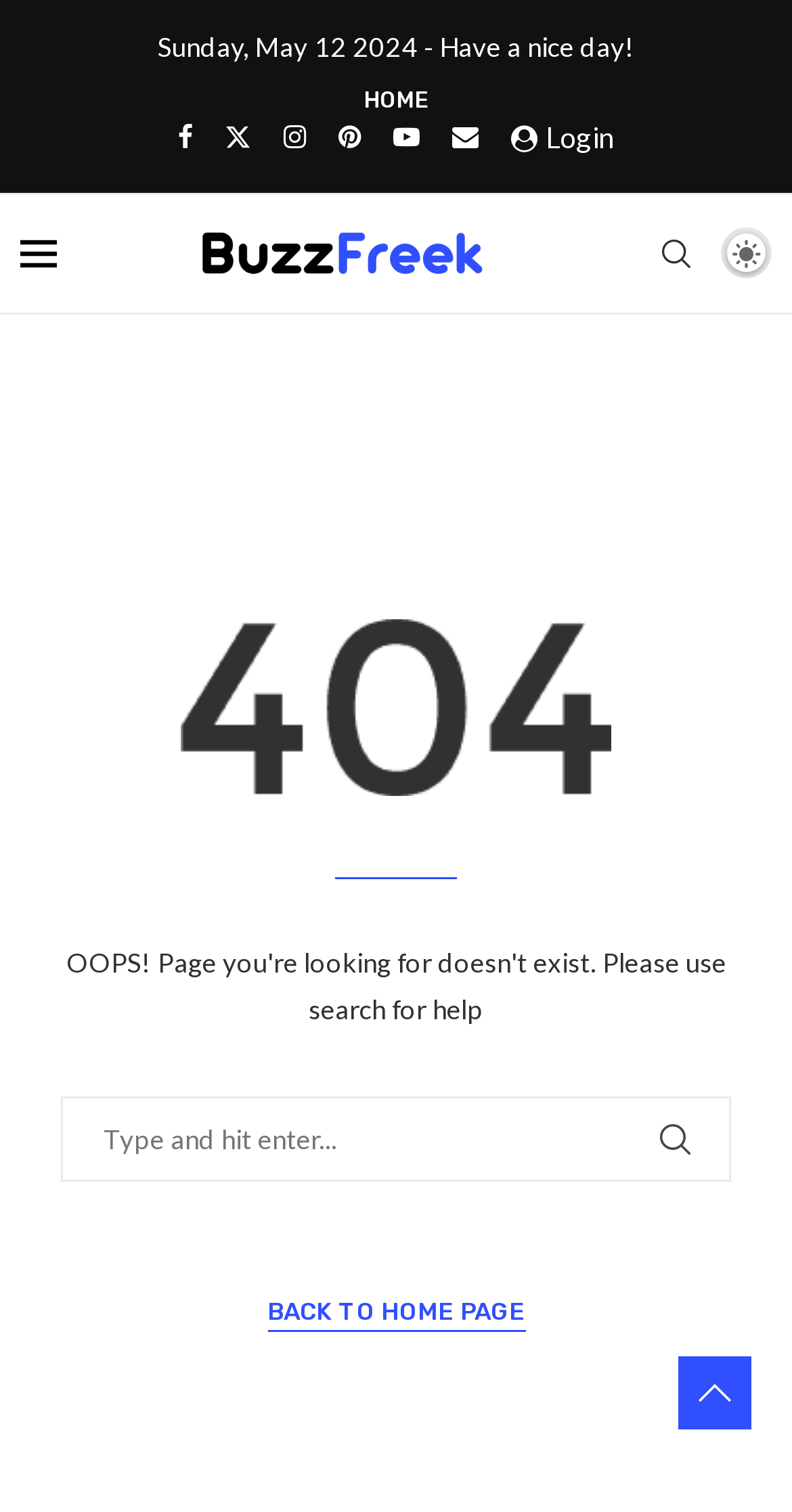Construct a thorough caption encompassing all aspects of the webpage.

The webpage displays a "Page Not Found" error message. At the top, there is a greeting message "Sunday, May 12 2024 - Have a nice day!" in a prominent position. Below this message, there are several social media links, including "HOME", "Facebook", "Twitter", "Instagram", "Pinterest", "Youtube", and "Email", aligned horizontally and centered on the page. 

To the right of the social media links, there is a "Login" button. Below these elements, there is a table layout containing the website's logo, a link to "BuzzFreek- News Blog", and a "Search" link. The website's logo is an image with the same name as the link. 

In the middle of the page, there is a large "404" error image, indicating that the page was not found. At the bottom of the page, there is a search bar with a placeholder text "Type and hit enter...". Below the search bar, there is a link to "BACK TO HOME PAGE".